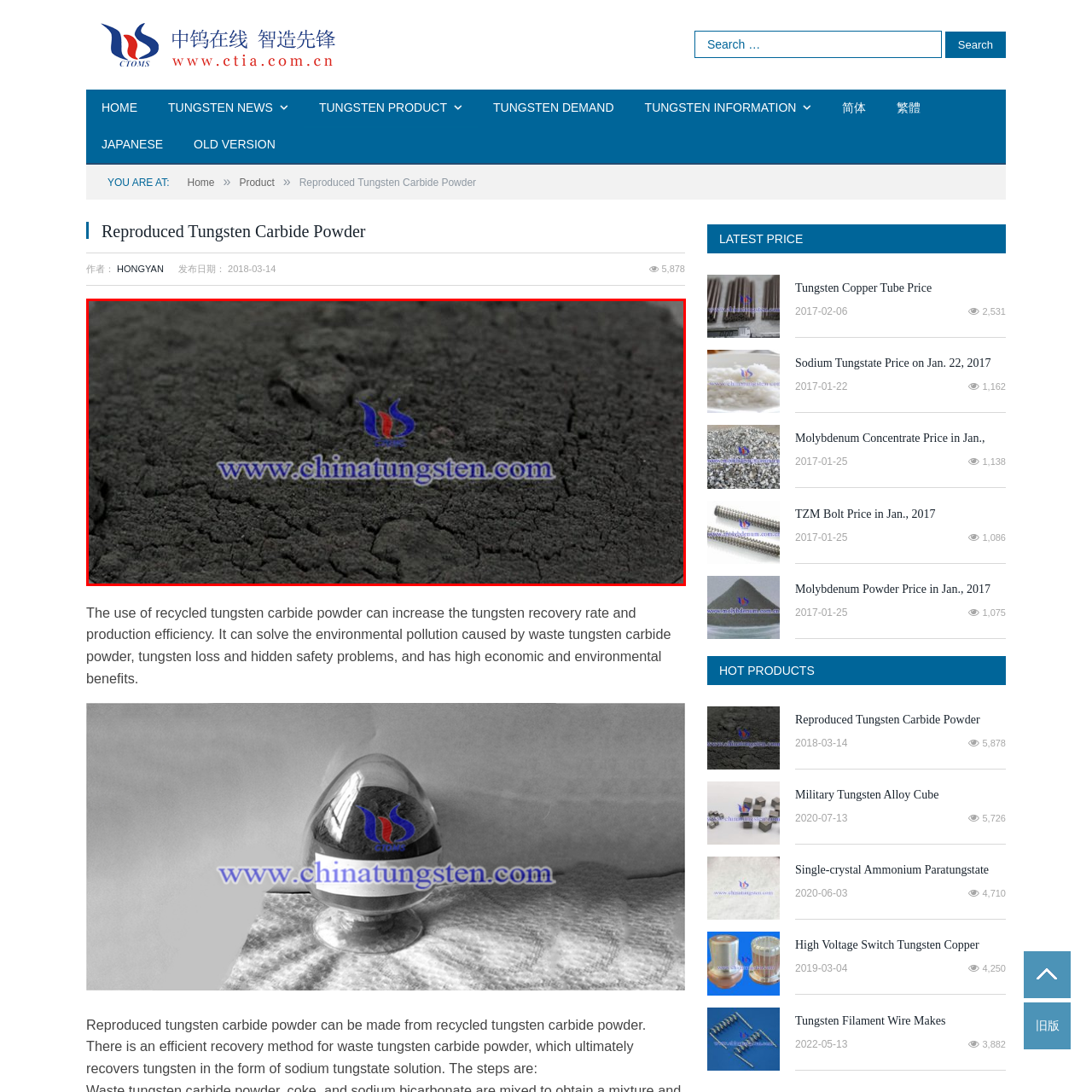Who is promoting tungsten-related materials?
Scrutinize the image inside the red bounding box and provide a detailed and extensive answer to the question.

The image features the watermark of the China Tungsten Industry Association, visible at the bottom, which links to their website, indicating their role in promoting tungsten-related materials.